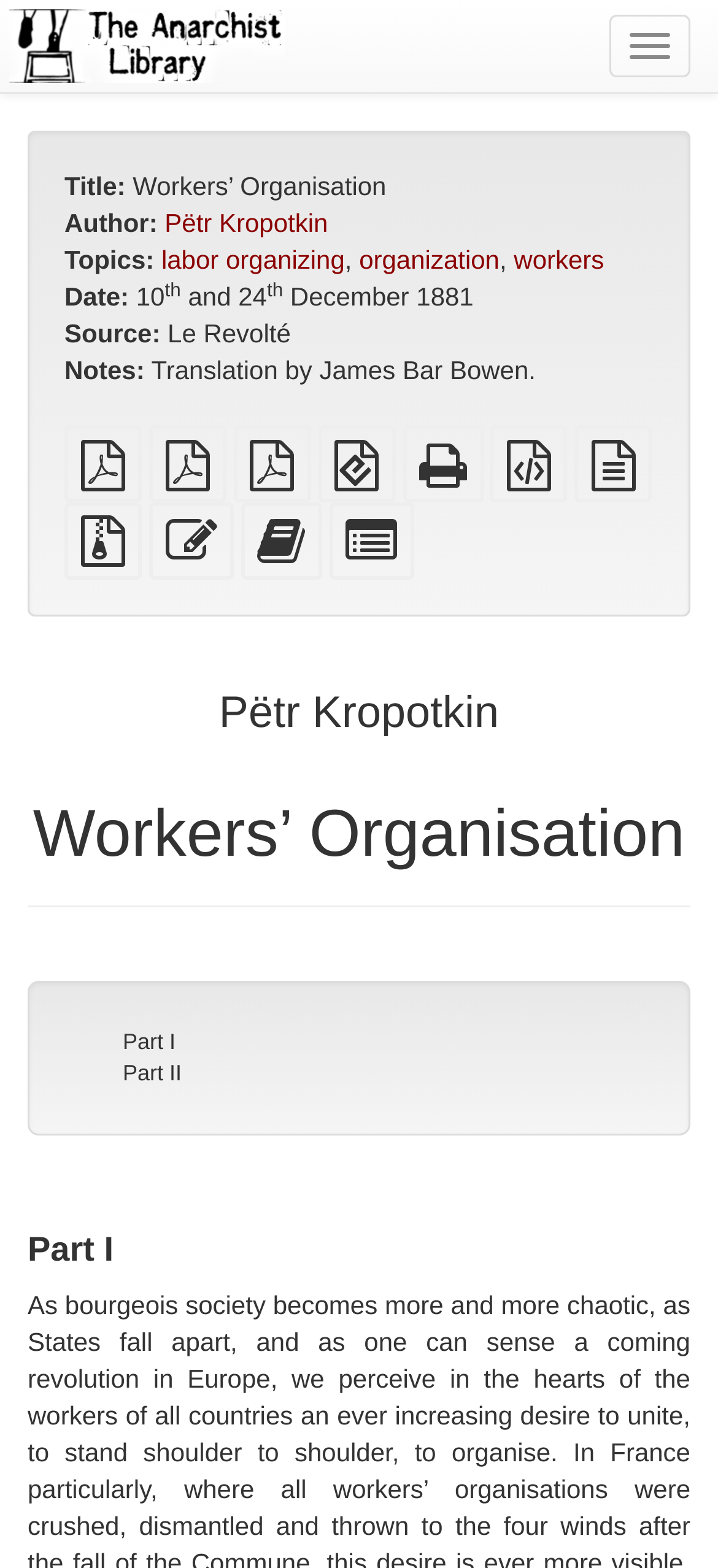How many parts does the text have?
Answer with a single word or phrase by referring to the visual content.

2